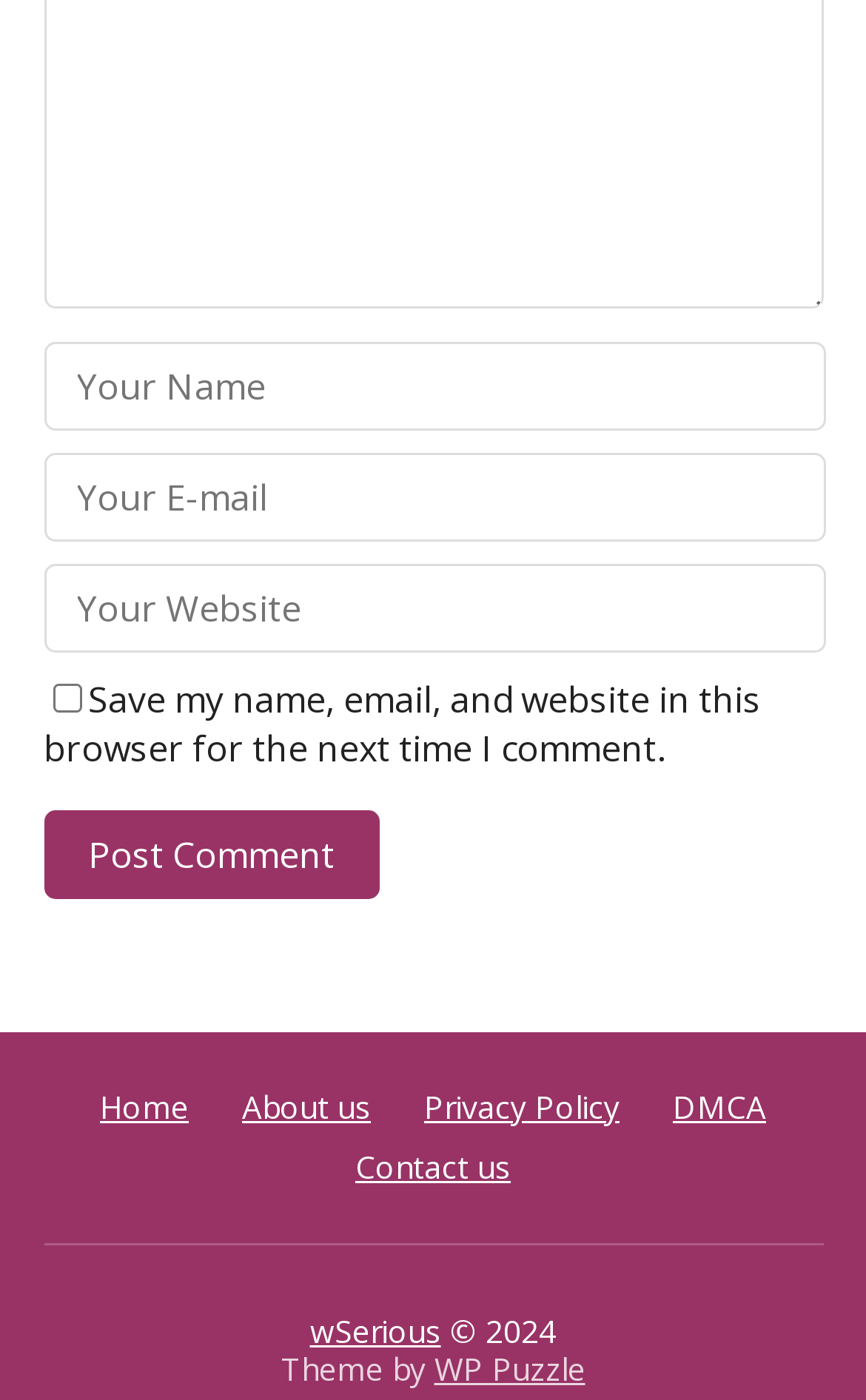Determine the bounding box coordinates of the element's region needed to click to follow the instruction: "Click the Post Comment button". Provide these coordinates as four float numbers between 0 and 1, formatted as [left, top, right, bottom].

[0.05, 0.578, 0.437, 0.642]